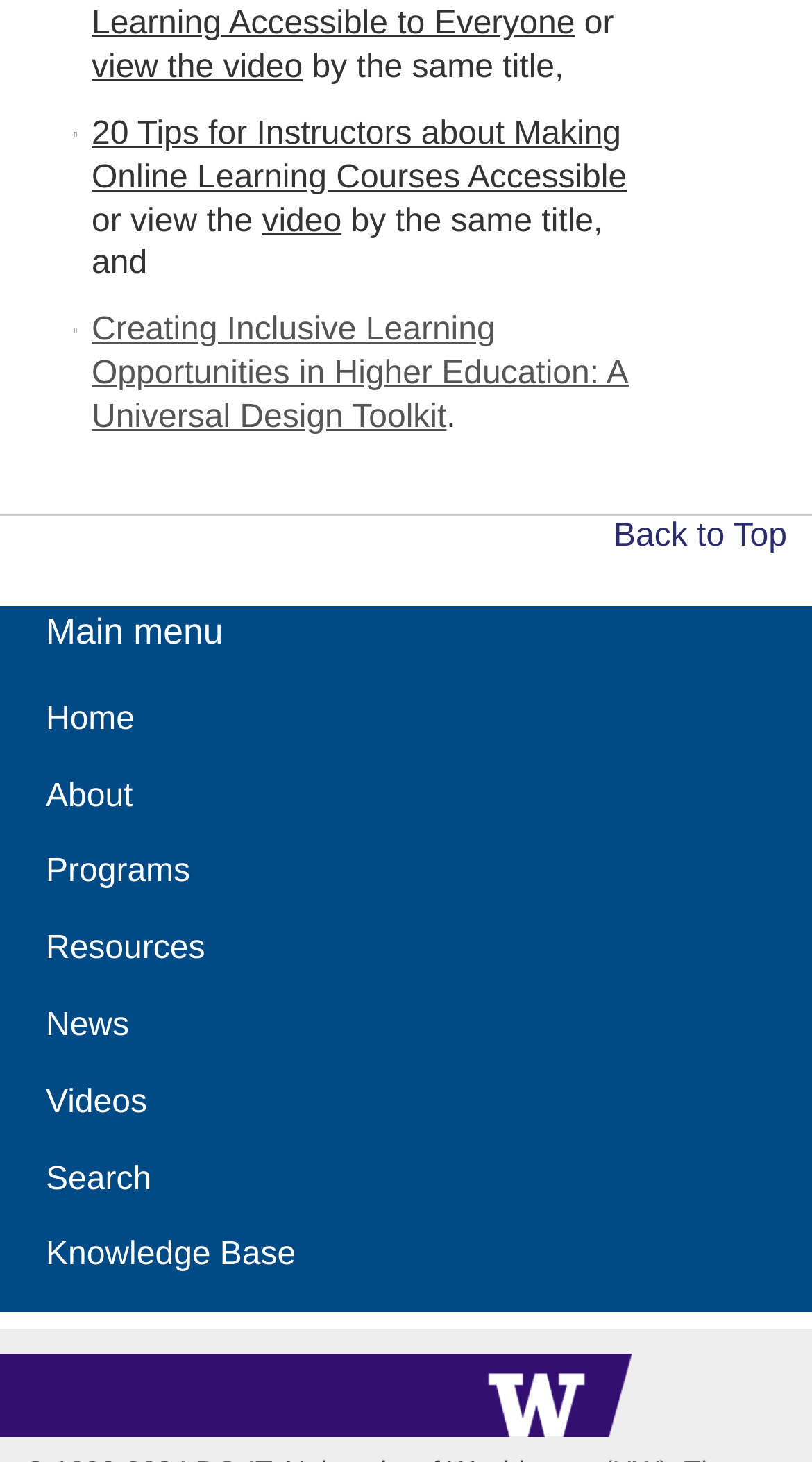How many links are in the main menu?
Using the details from the image, give an elaborate explanation to answer the question.

I counted the number of links in the main menu section, which starts with the 'Main menu' heading. There are 8 links: 'Home', 'About', 'Programs', 'Resources', 'News', 'Videos', 'Search', and 'Knowledge Base'.